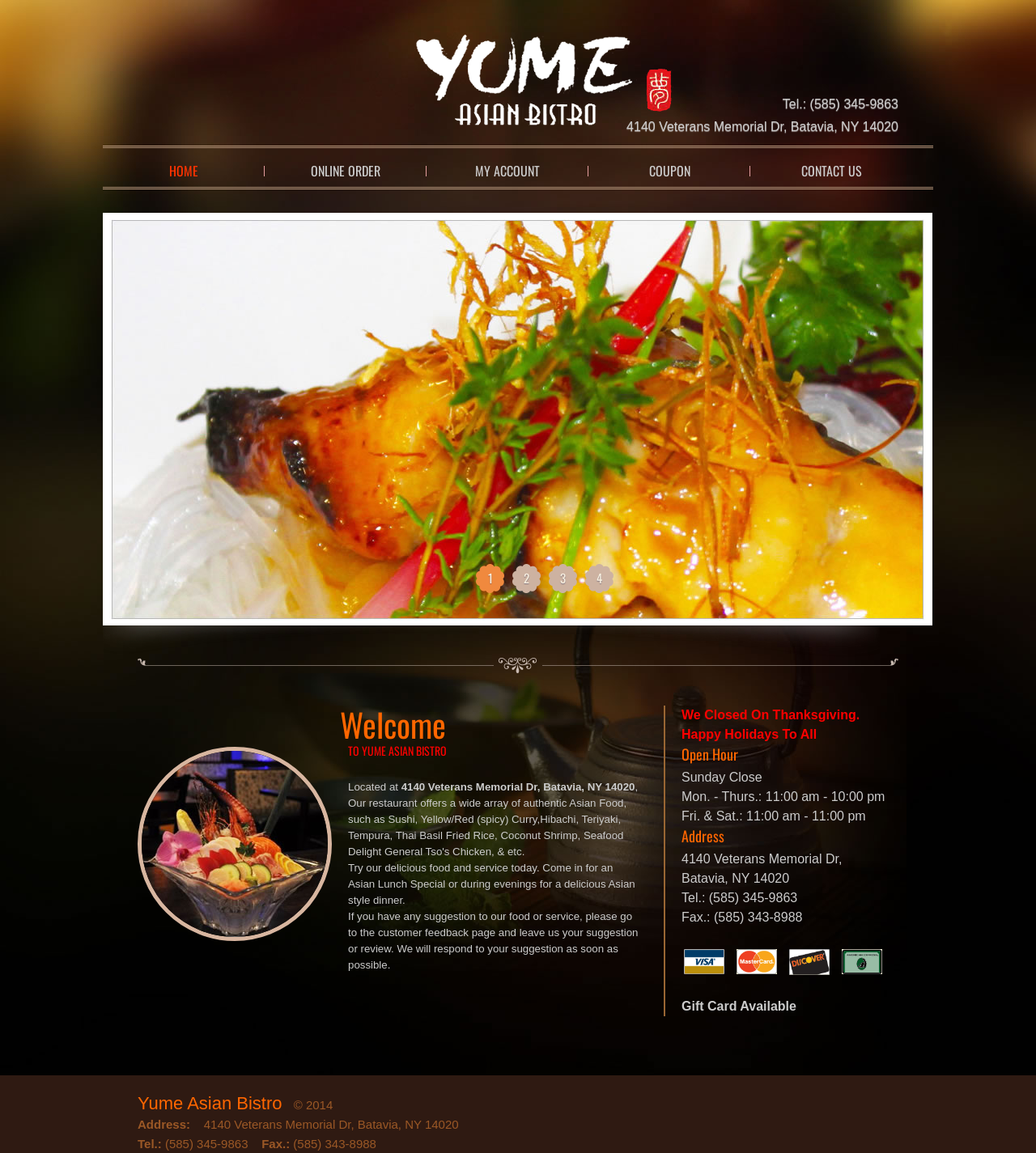Locate the bounding box coordinates of the element that should be clicked to execute the following instruction: "Visit the Forum".

None